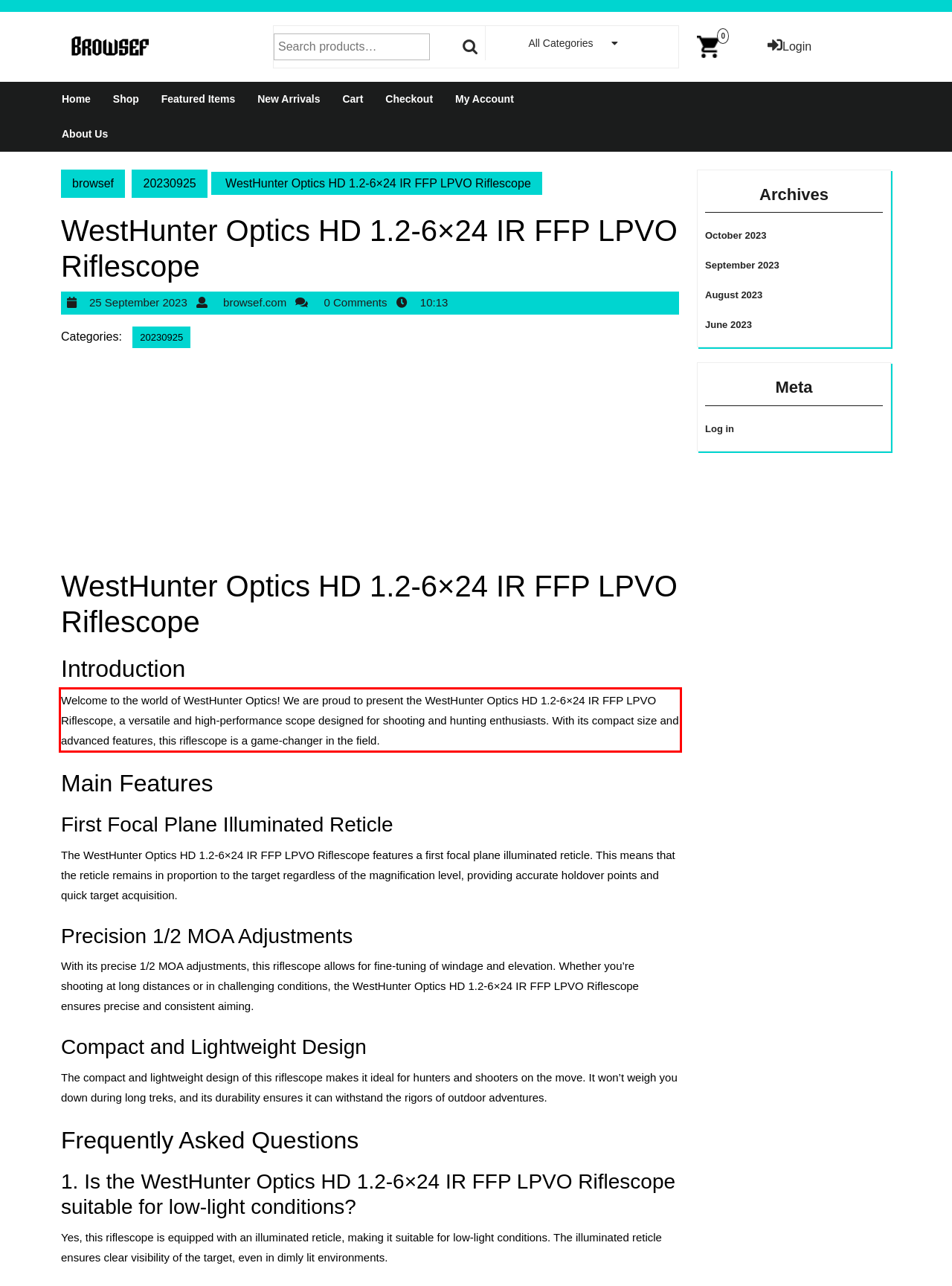Identify and transcribe the text content enclosed by the red bounding box in the given screenshot.

Welcome to the world of WestHunter Optics! We are proud to present the WestHunter Optics HD 1.2-6×24 IR FFP LPVO Riflescope, a versatile and high-performance scope designed for shooting and hunting enthusiasts. With its compact size and advanced features, this riflescope is a game-changer in the field.